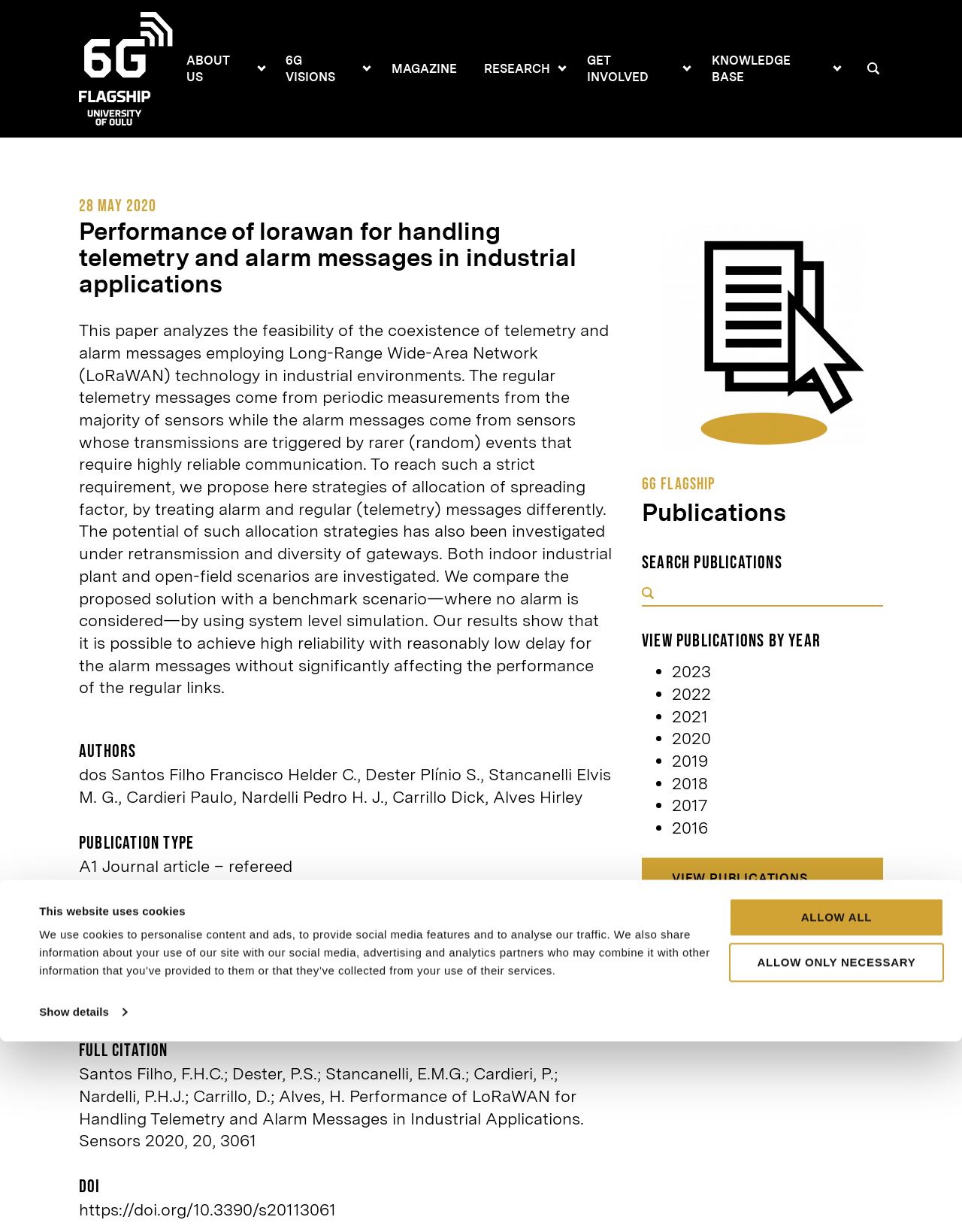Specify the bounding box coordinates of the region I need to click to perform the following instruction: "Call the phone number". The coordinates must be four float numbers in the range of 0 to 1, i.e., [left, top, right, bottom].

None